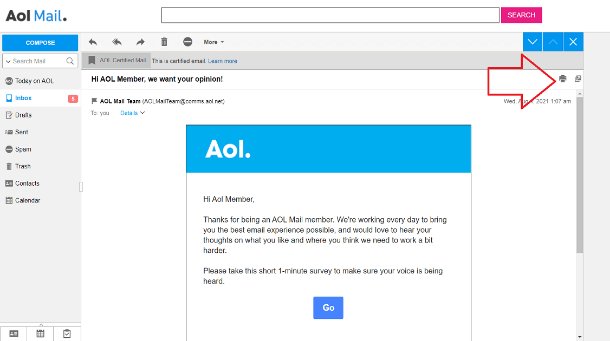Respond with a single word or short phrase to the following question: 
What is the purpose of the 'Go' button?

To engage with the survey